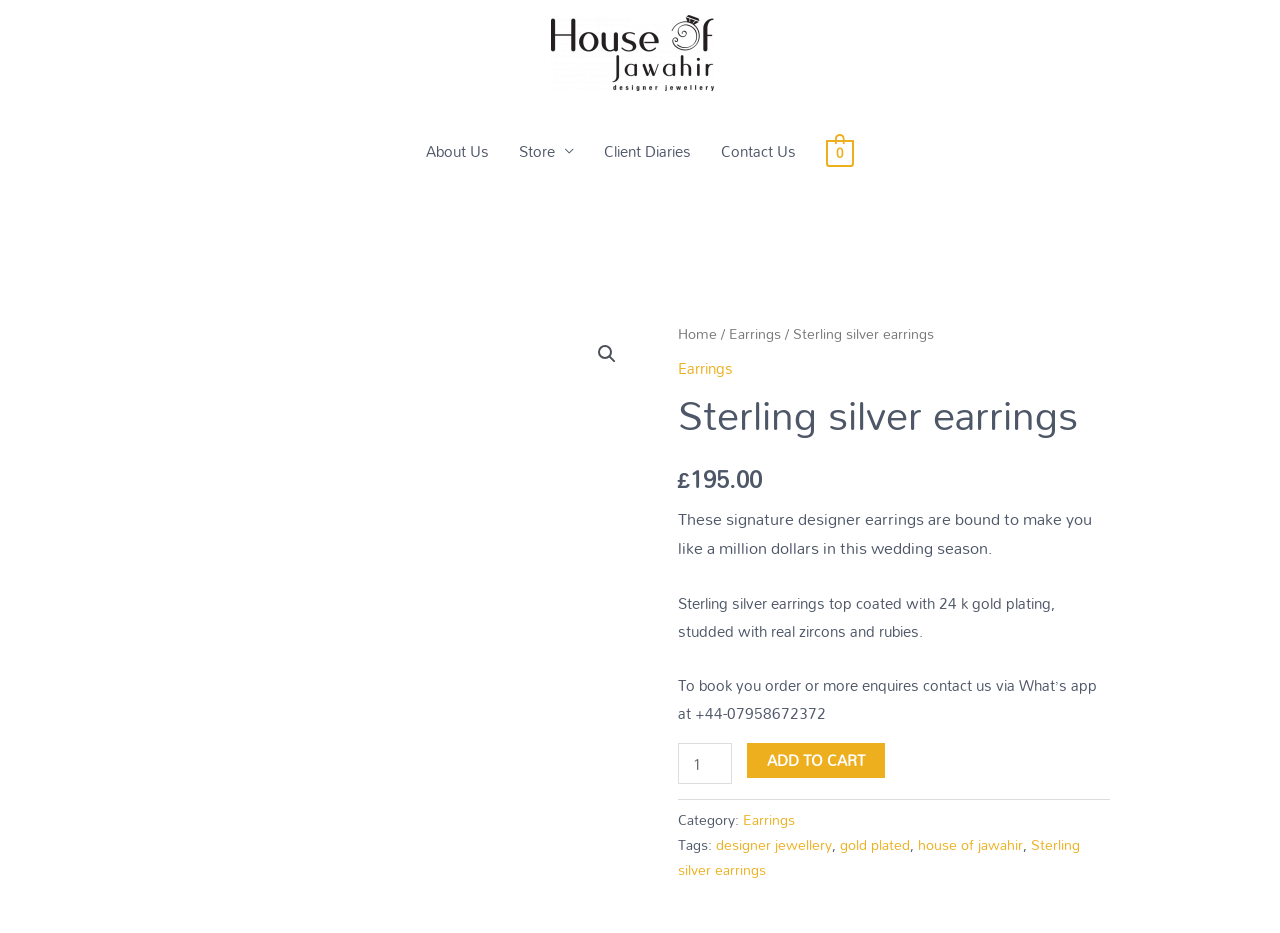Find the bounding box of the UI element described as: "house of jawahir". The bounding box coordinates should be given as four float values between 0 and 1, i.e., [left, top, right, bottom].

[0.717, 0.891, 0.799, 0.919]